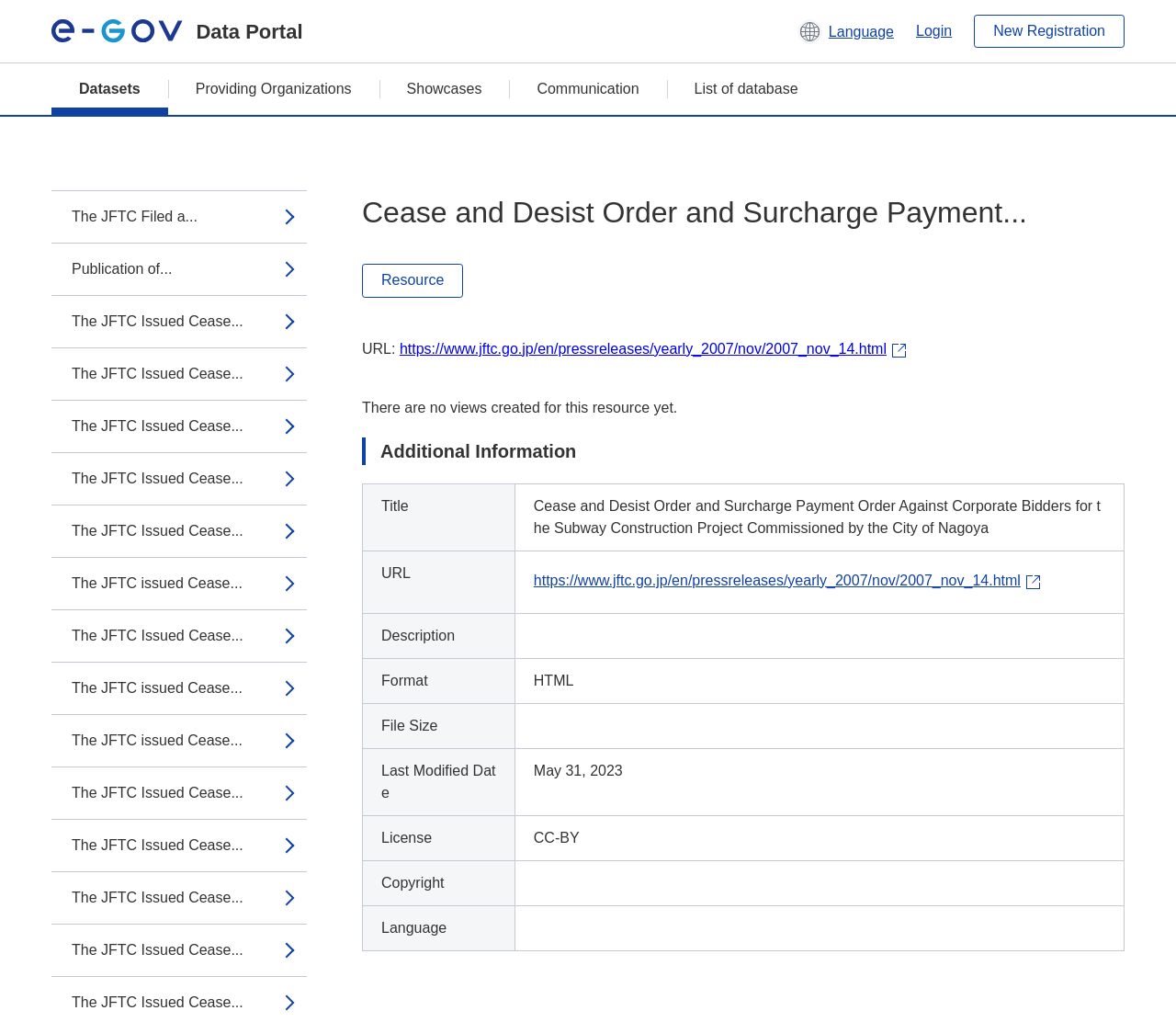What is the title of the dataset?
Refer to the image and provide a concise answer in one word or phrase.

Cease and Desist Order and Surcharge Payment Order Against Corporate Bidders for the Subway Construction Project Commissioned by the City of Nagoya